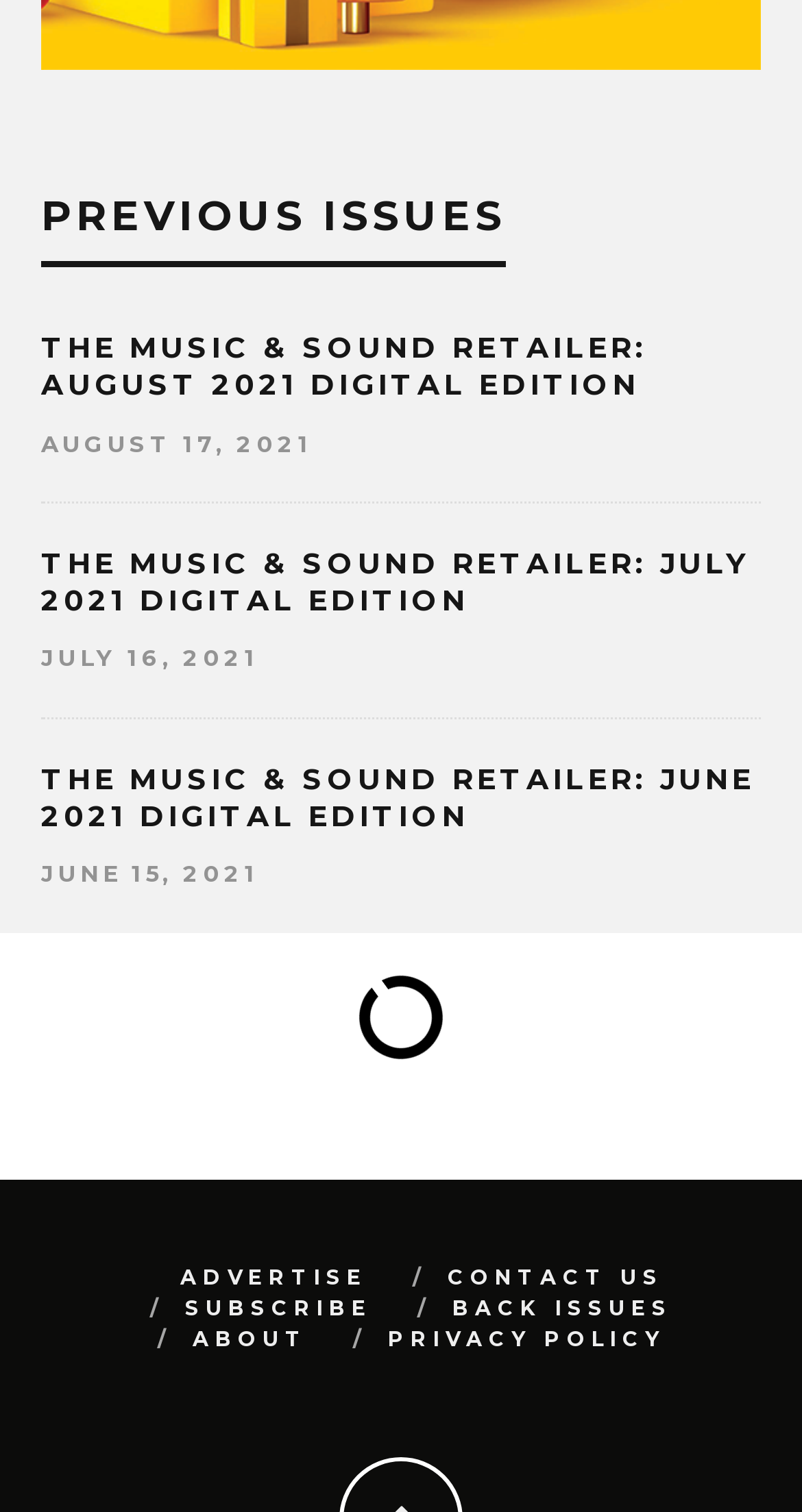Please determine the bounding box coordinates for the element that should be clicked to follow these instructions: "contact us".

[0.558, 0.835, 0.827, 0.853]